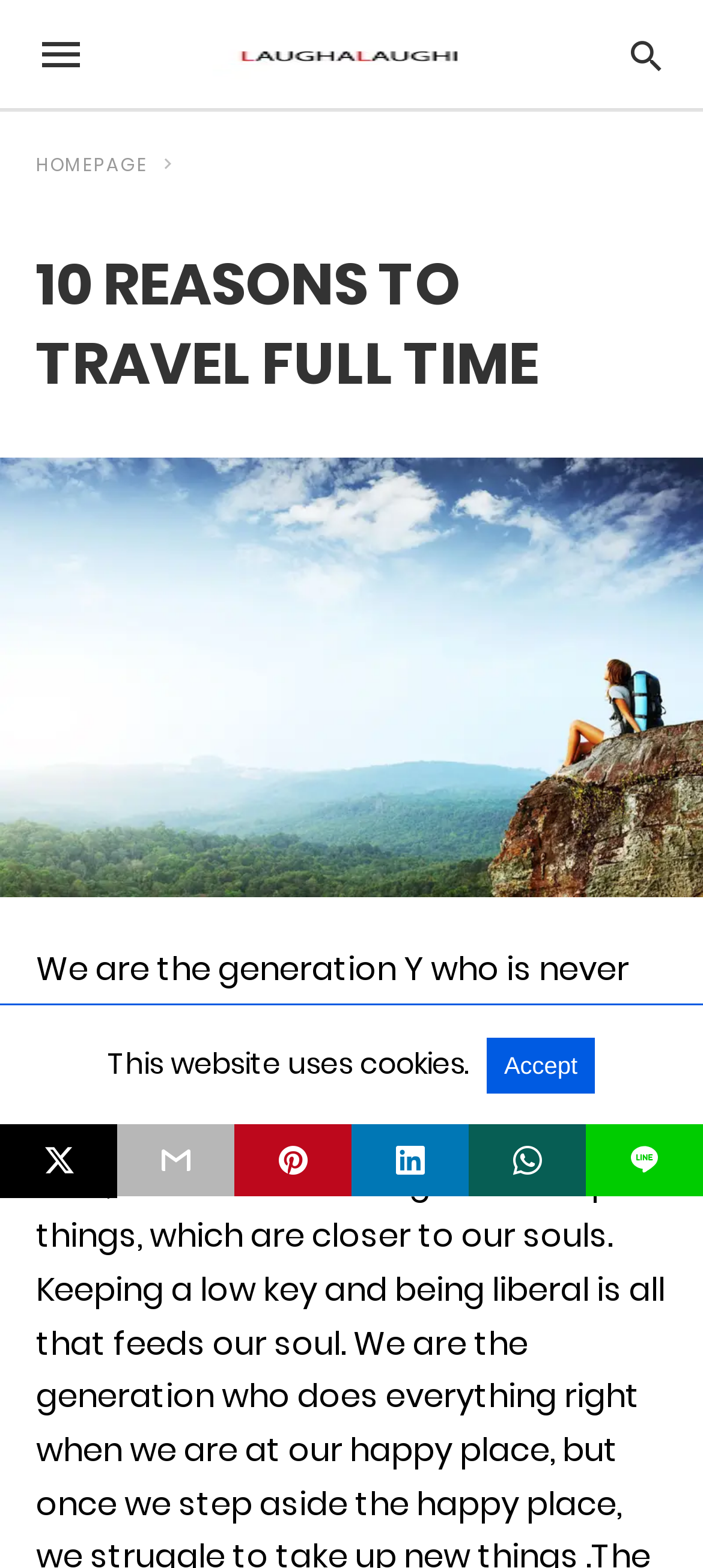What is the text above the image?
Please provide a detailed answer to the question.

The text above the image is a heading that reads '10 REASONS TO TRAVEL FULL TIME', which is likely the title of the article or blog post.